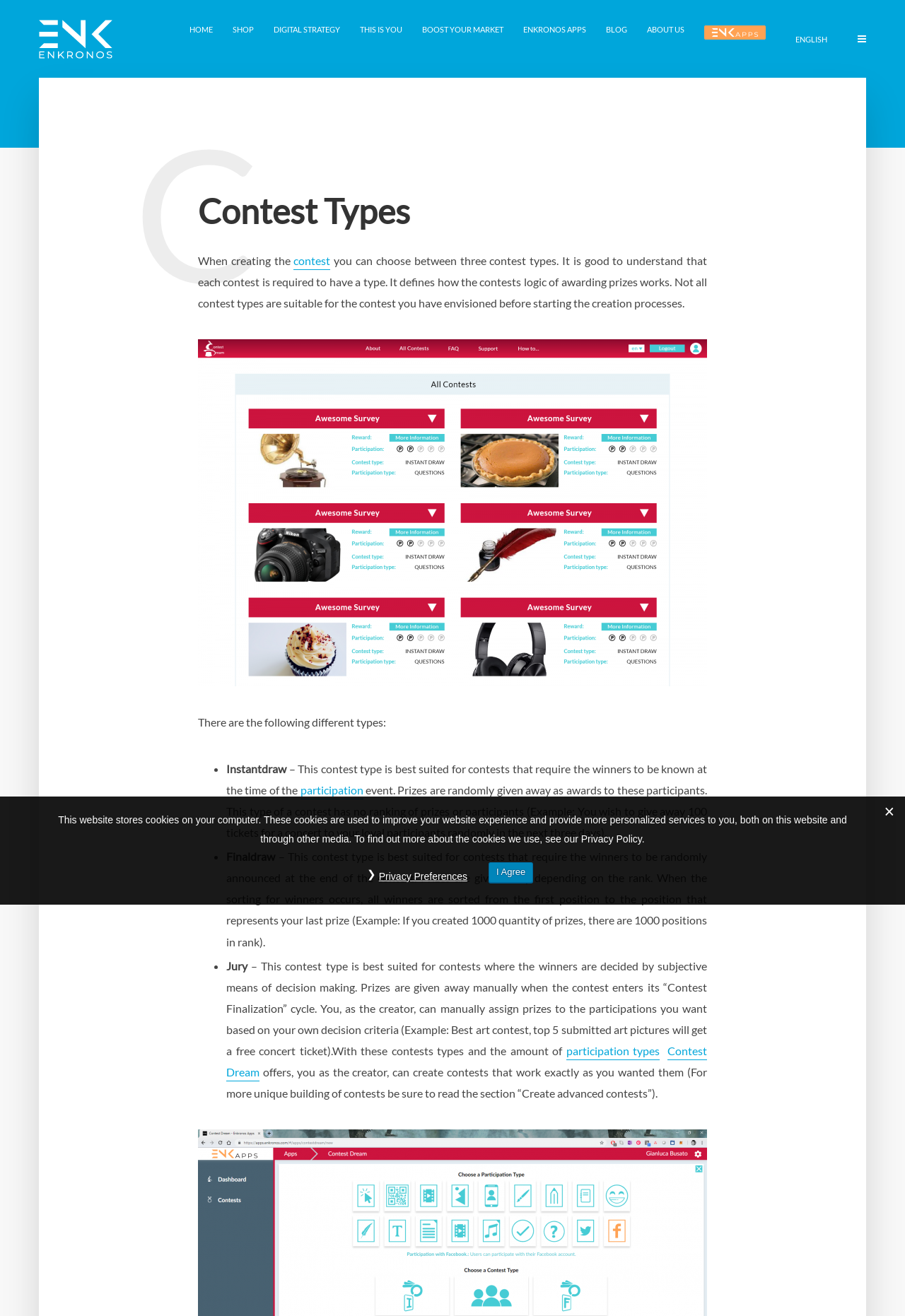Identify the bounding box coordinates of the region that should be clicked to execute the following instruction: "Choose the 'Instantdraw' contest type".

[0.25, 0.579, 0.316, 0.589]